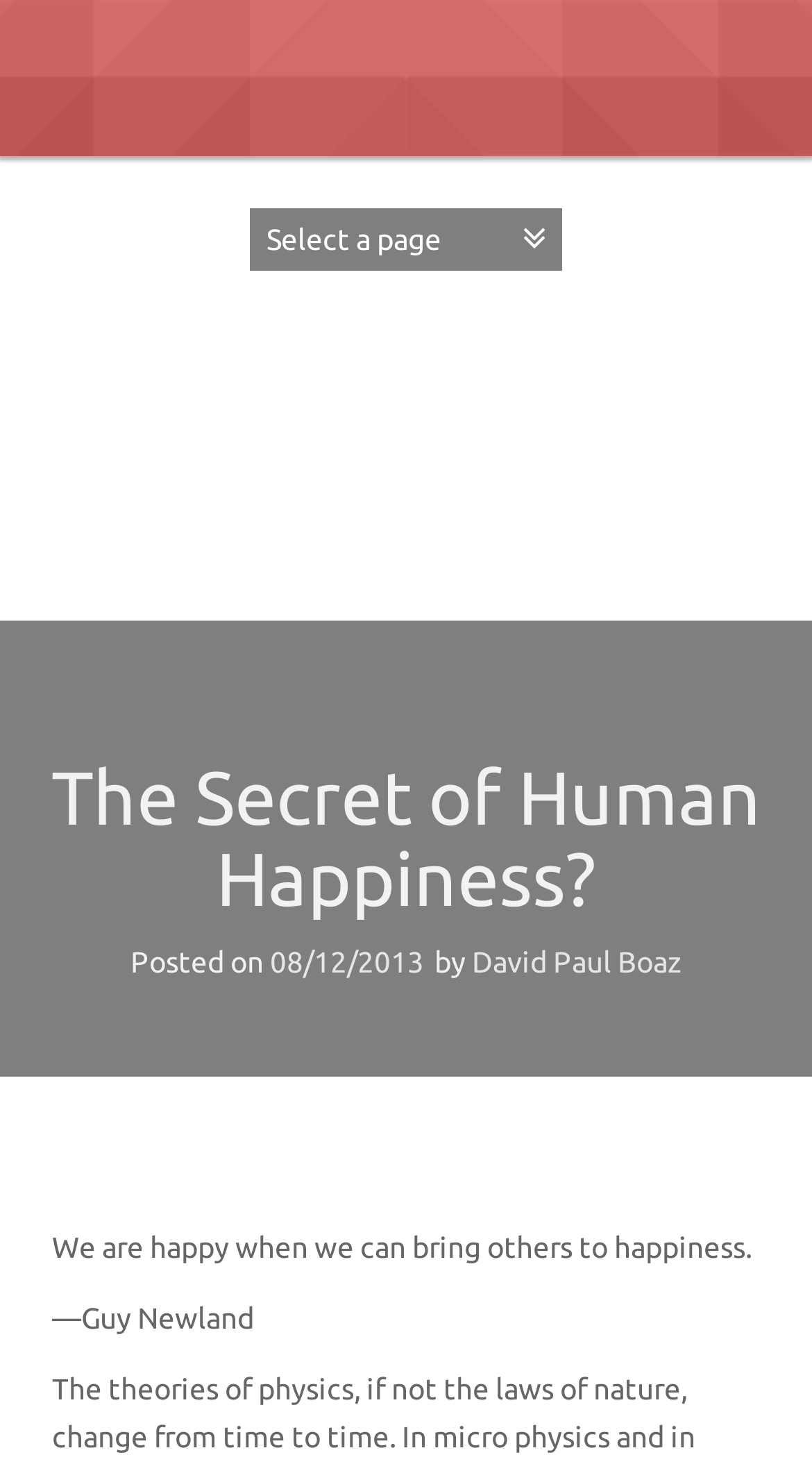Create a full and detailed caption for the entire webpage.

The webpage appears to be a blog post or article titled "The Secret of Human Happiness?" by David Paul Boaz. At the top, there is a combobox located roughly in the middle of the page. Below the combobox, the author's name "David Paul Boaz" is displayed prominently in a heading, which is also a clickable link.

The main title "The Secret of Human Happiness?" is displayed in a larger heading below the author's name, taking up most of the width of the page. Further down, there is a section that indicates when the post was published, with the text "Posted on" followed by a link to the date "08/12/2013", which also contains a time element.

To the right of the date, the text "by" is displayed, followed by another link to the author's name "David Paul Boaz". Below this section, there is a quote that spans most of the width of the page, which reads "We are happy when we can bring others to happiness." The quote is attributed to "Guy Newland" in a smaller text below.